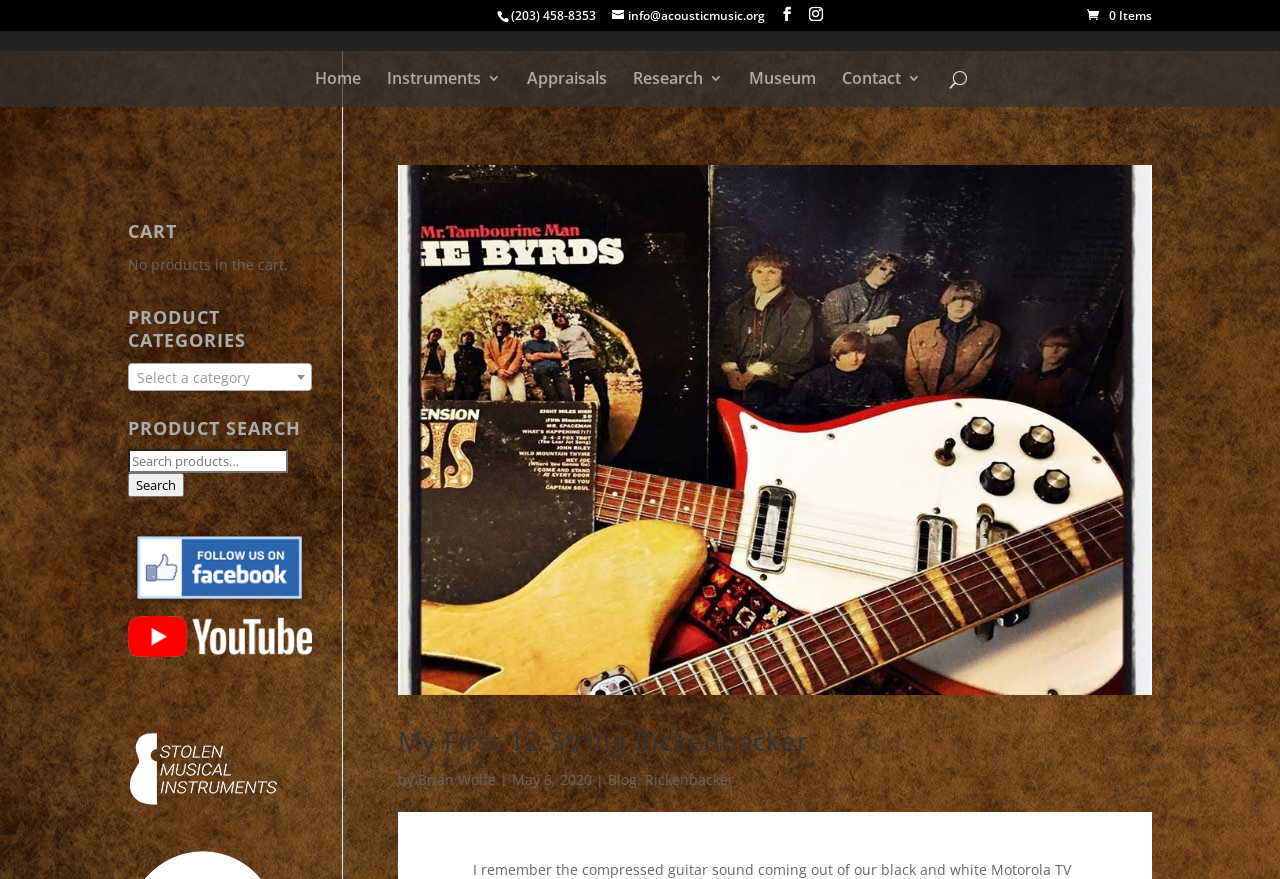Carefully observe the image and respond to the question with a detailed answer:
What is the title of the blog post?

I found the title of the blog post by looking at the heading element with text 'My First 12-String Rickenbacker', which is located in the main content section of the webpage.